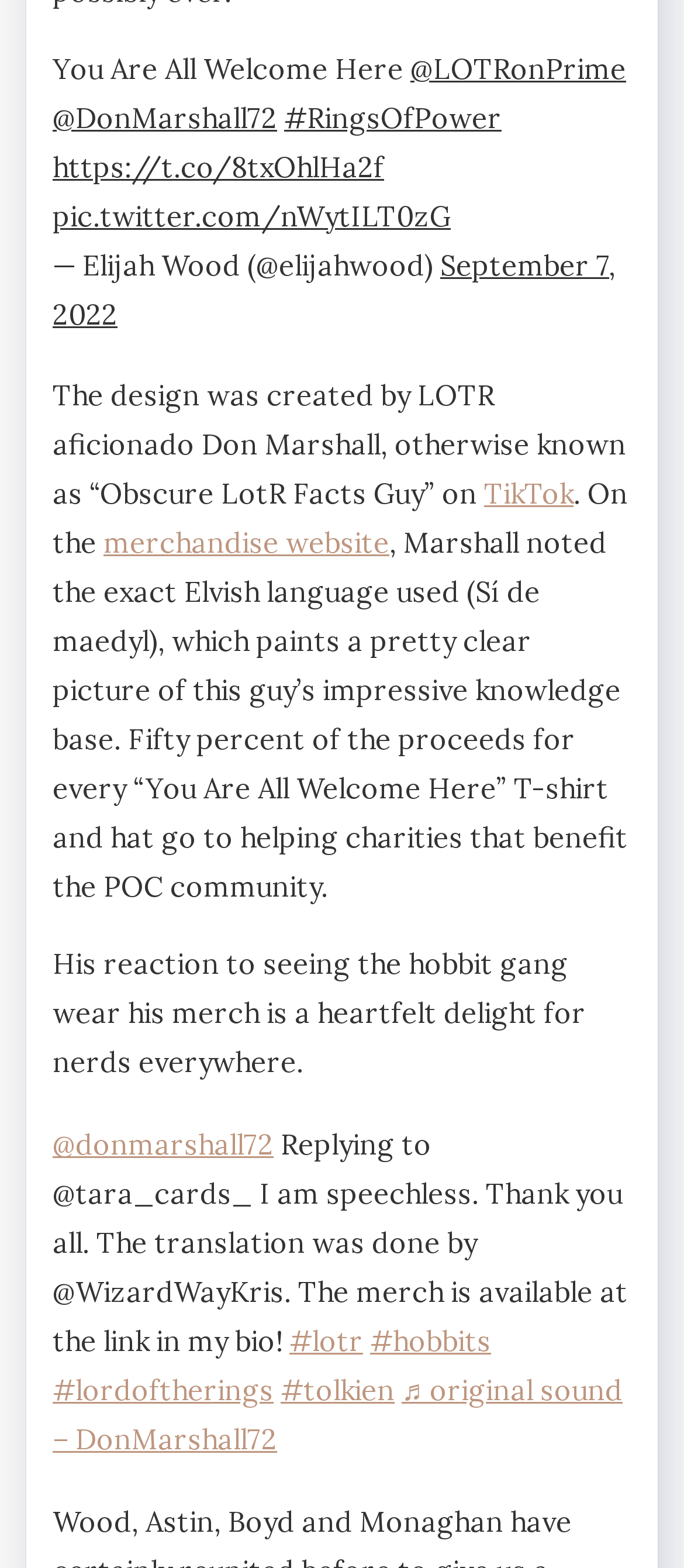Who created the 'You Are All Welcome Here' design?
Look at the image and respond with a one-word or short-phrase answer.

Don Marshall